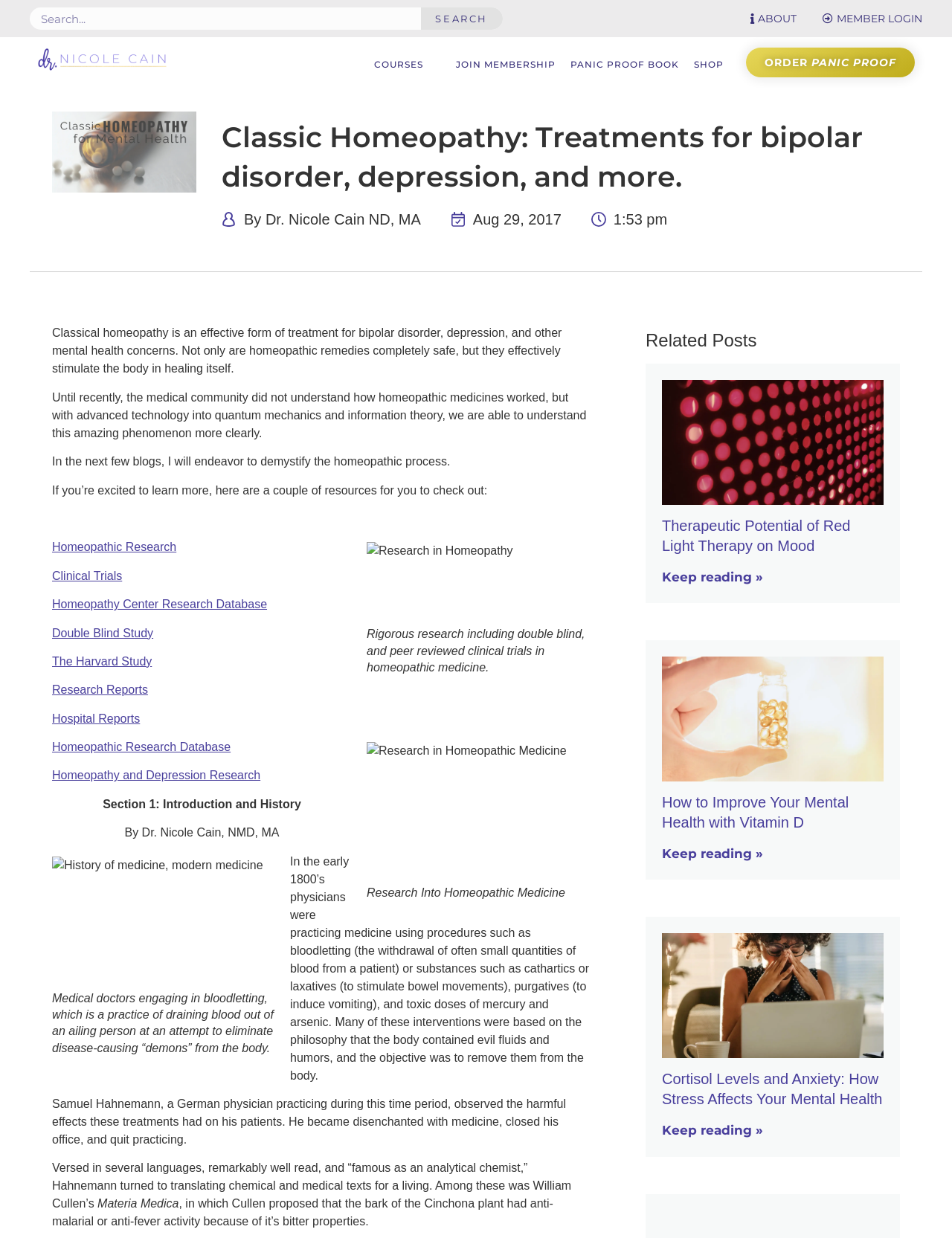What is the topic of the article?
Examine the image and give a concise answer in one word or a short phrase.

Classical homeopathy